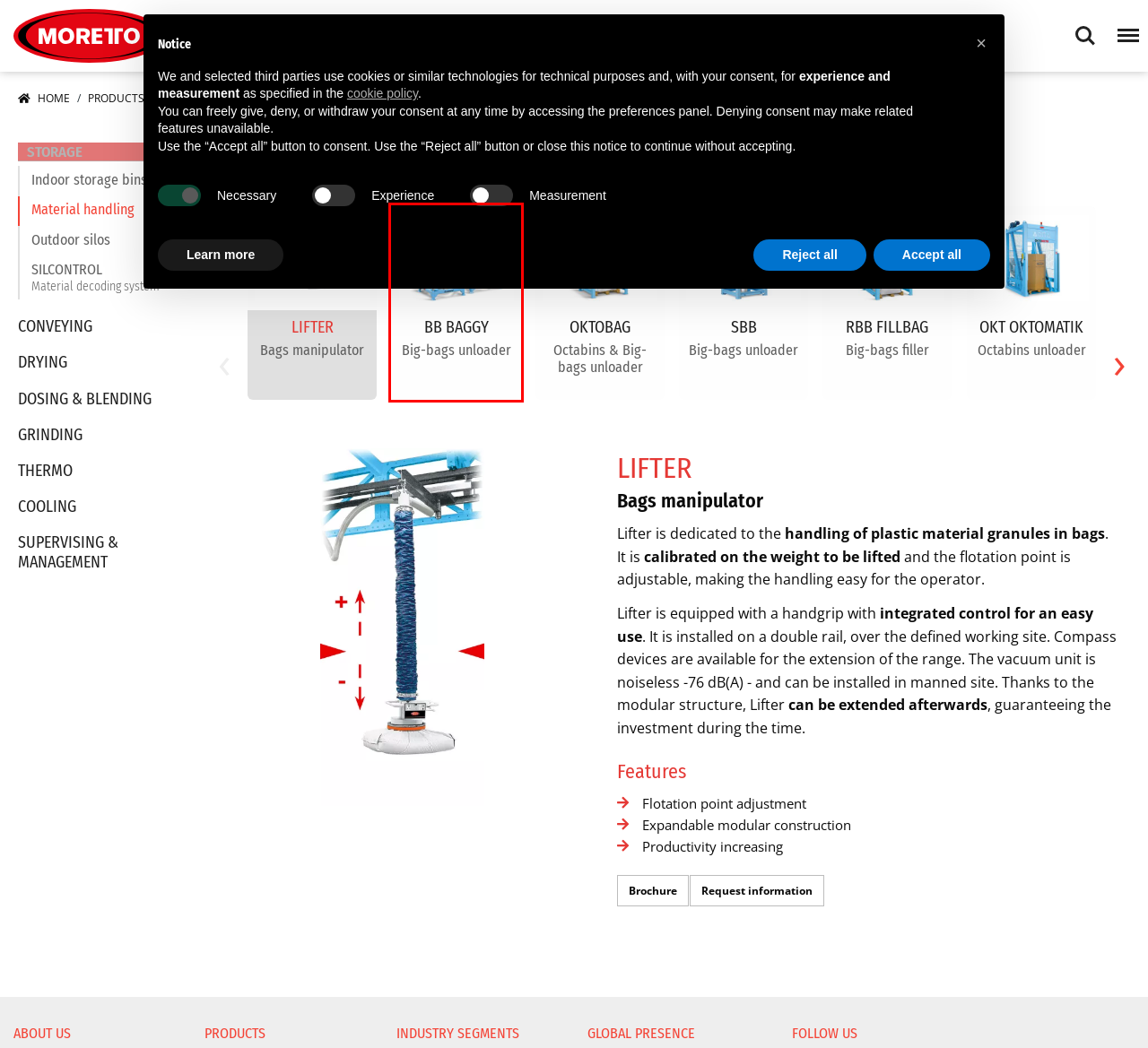You are given a screenshot of a webpage within which there is a red rectangle bounding box. Please choose the best webpage description that matches the new webpage after clicking the selected element in the bounding box. Here are the options:
A. BB BAGGY - Material handling | Moretto S.p.A.
B. SBB - Material handling | Moretto S.p.A.
C. Cookie Policy of www.moretto.com
D. Auxiliary equipment for the plastics processing industry | Moretto S.p.A.
E. RBB FILLBAG - Material handling | Moretto S.p.A.
F. OKTOBAG - Material handling | Moretto S.p.A.
G. TILTER - Material handling | Moretto S.p.A.
H. OKT OKTOMATIK - Material handling | Moretto S.p.A.

A